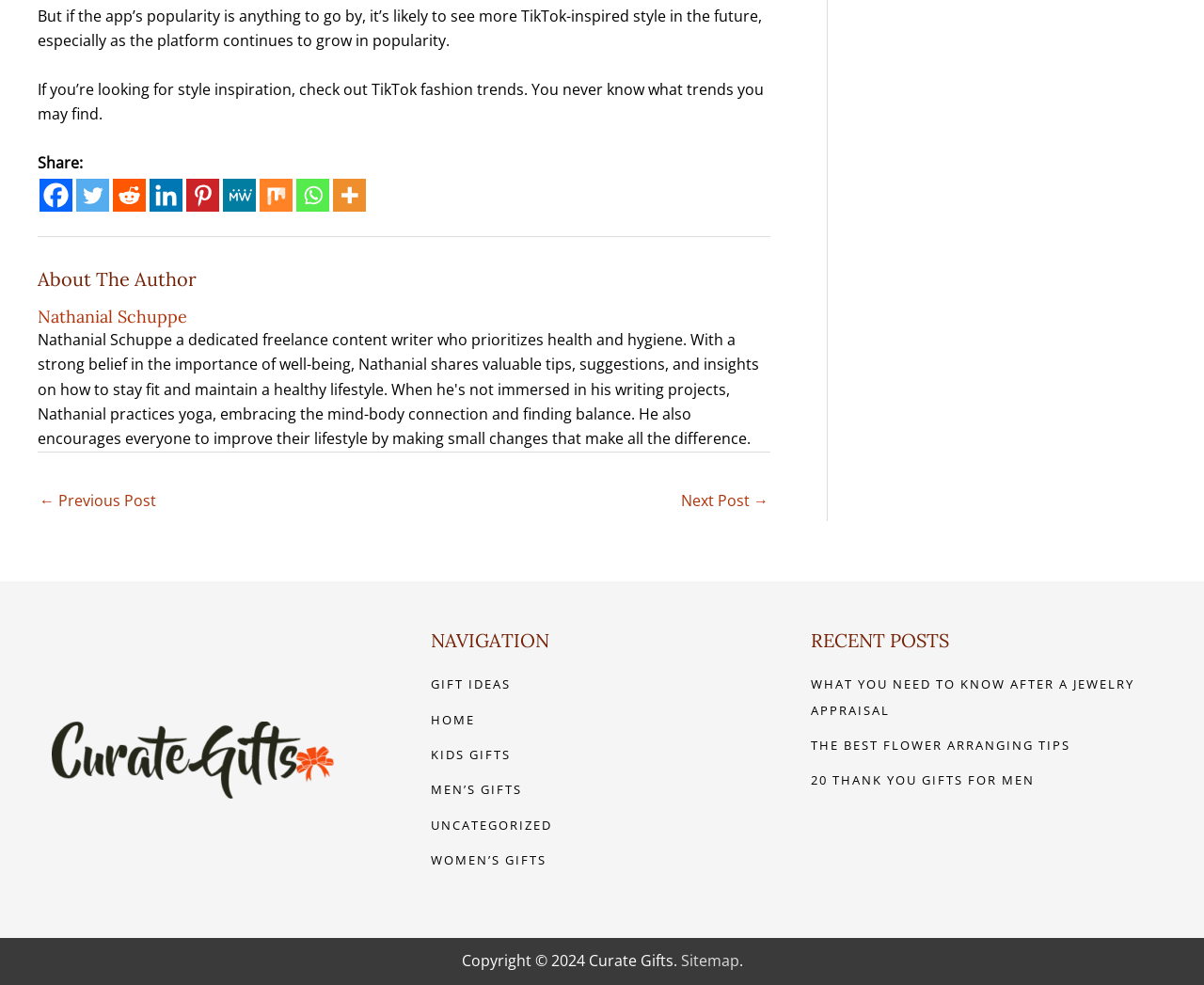What is the topic of the recent post 'WHAT YOU NEED TO KNOW AFTER A JEWELRY APPRAISAL'?
Please give a detailed and elaborate answer to the question.

I found the topic of the recent post by reading the text content of the link, which explicitly mentions 'Jewelry appraisal'.